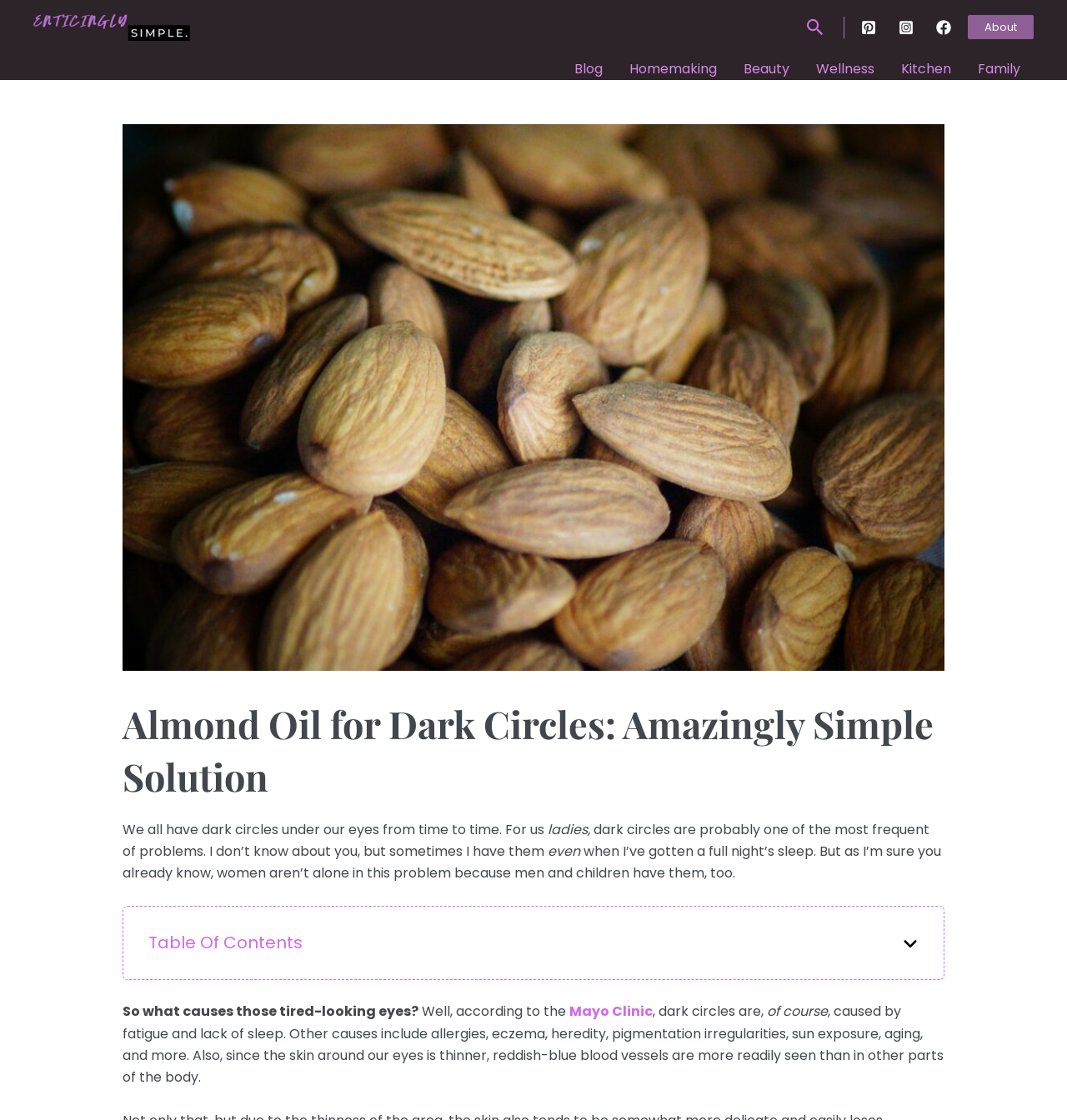What social media platforms are available?
Give a single word or phrase as your answer by examining the image.

Pinterest, Instagram, Facebook